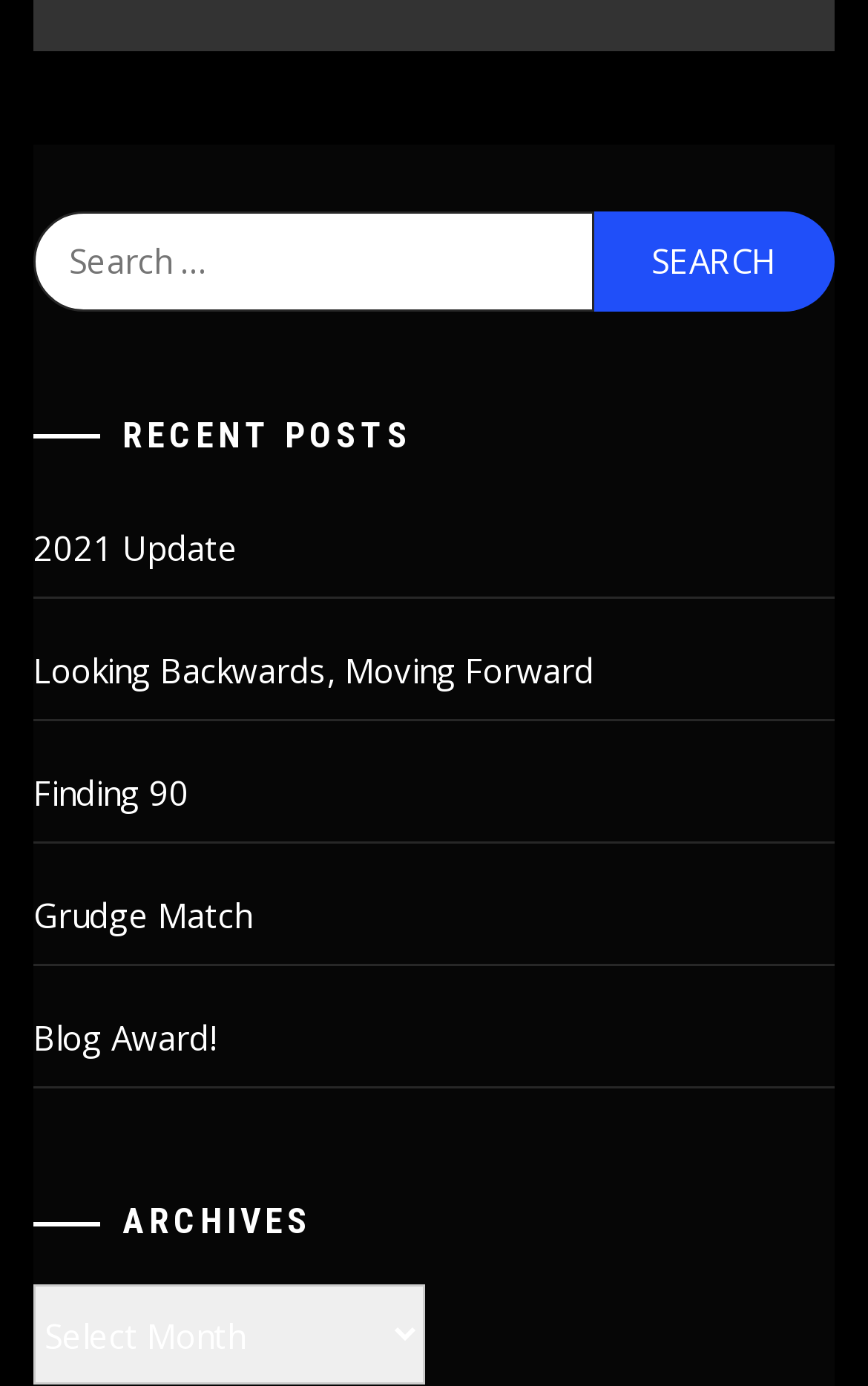What is the category below recent posts?
Please provide a detailed answer to the question.

After the recent posts section, there is a heading 'ARCHIVES' followed by a static text 'Archives' and a combobox with the same label. This suggests that the category below recent posts is archives.